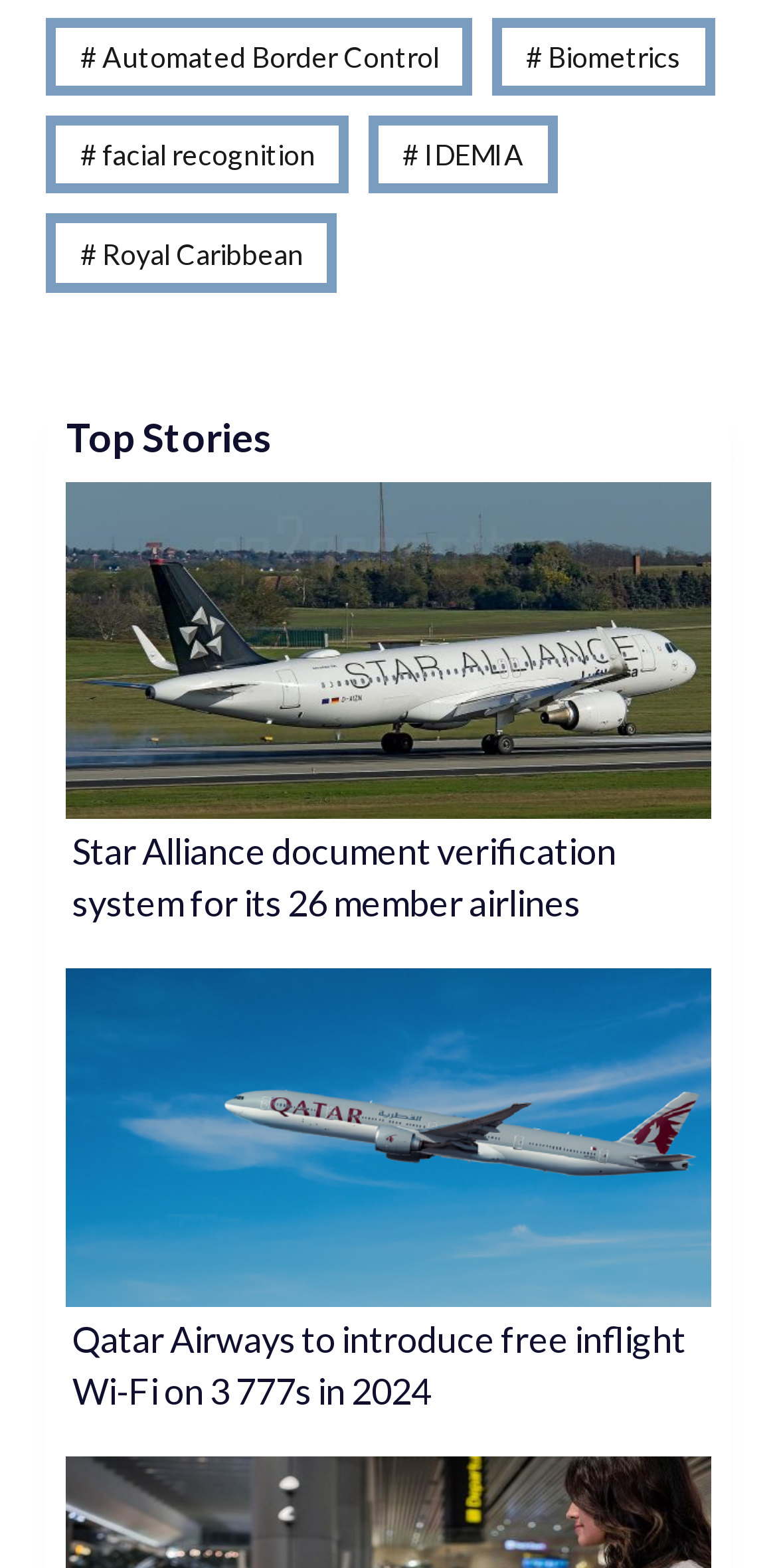Identify the bounding box coordinates for the region of the element that should be clicked to carry out the instruction: "Learn about Star Alliance document verification system". The bounding box coordinates should be four float numbers between 0 and 1, i.e., [left, top, right, bottom].

[0.086, 0.523, 0.914, 0.597]